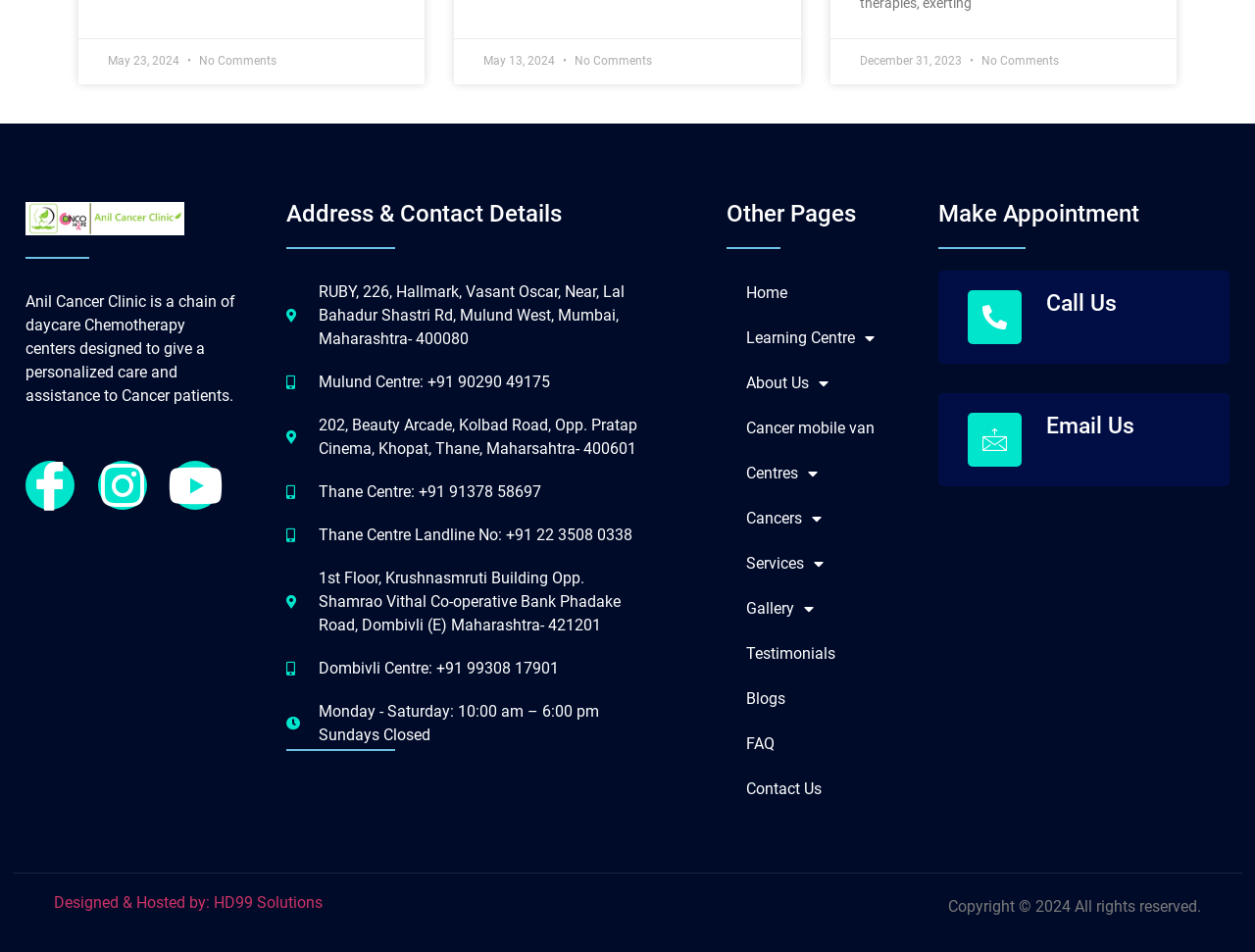From the element description: "Cancer mobile van", extract the bounding box coordinates of the UI element. The coordinates should be expressed as four float numbers between 0 and 1, in the order [left, top, right, bottom].

[0.579, 0.426, 0.724, 0.473]